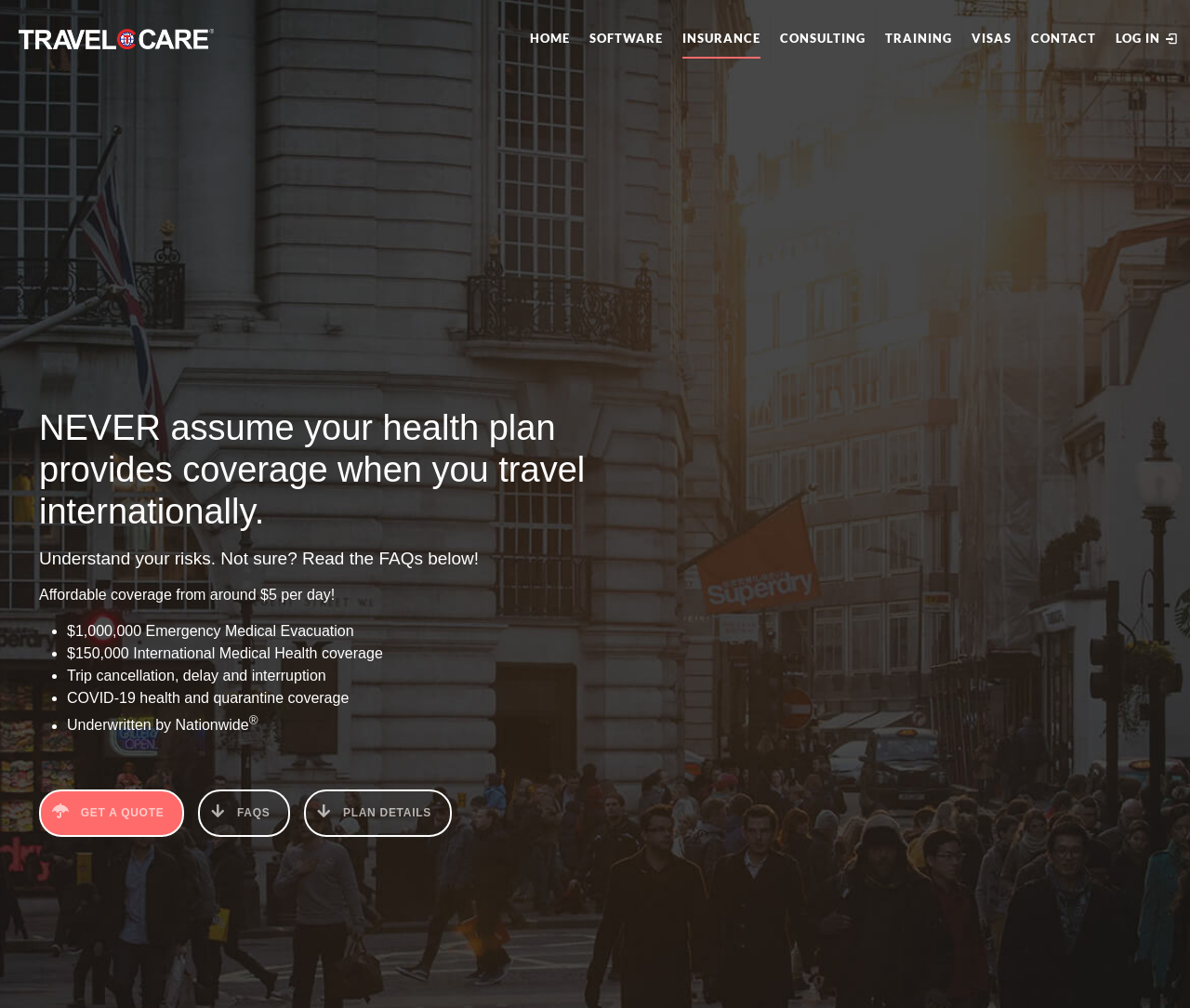Respond with a single word or short phrase to the following question: 
What are the types of coverage provided?

Medical Evacuation, Medical Health, Trip Cancellation